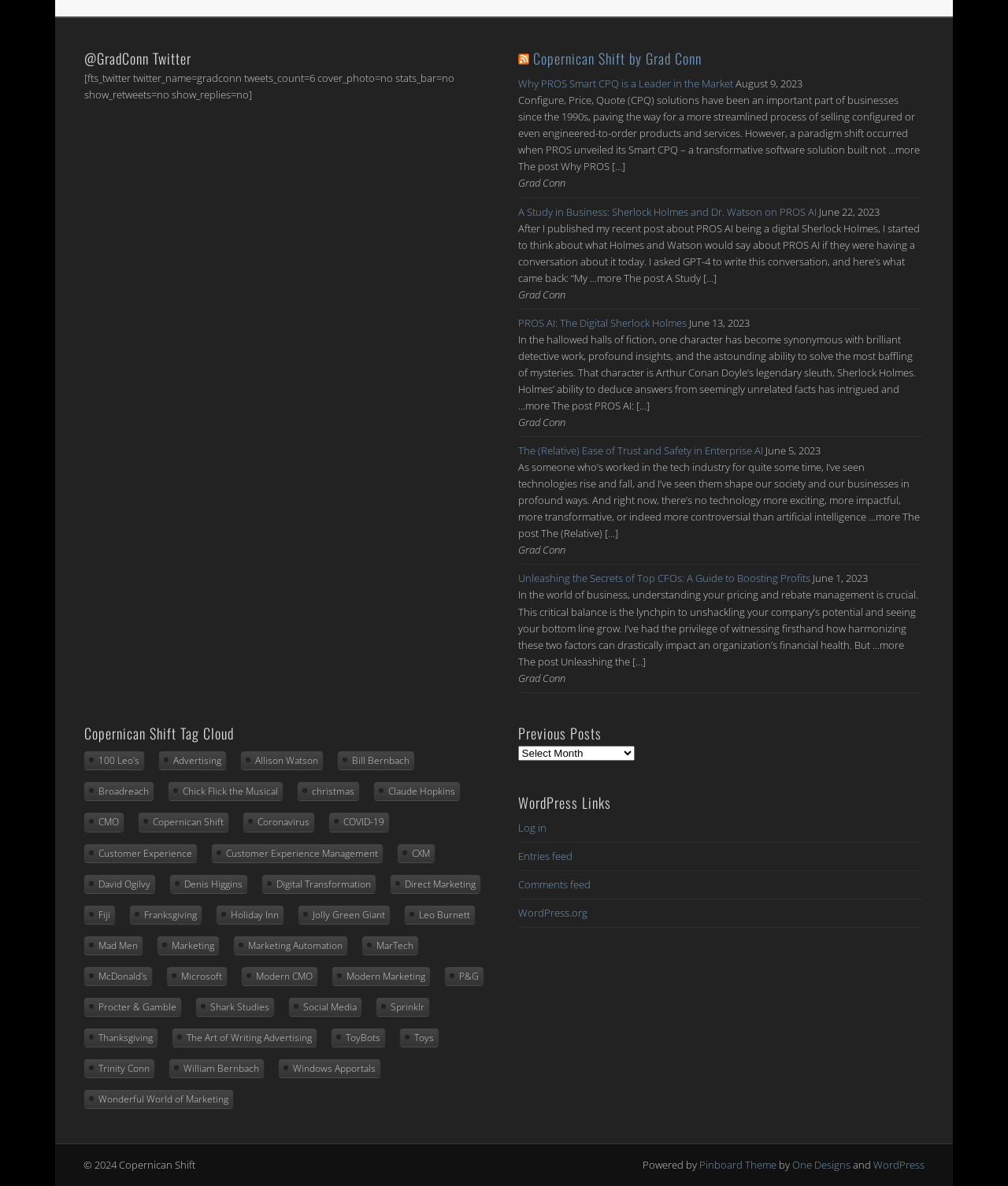What is the date of the second blog post?
Please answer the question with a detailed and comprehensive explanation.

The date of the second blog post can be found in the StaticText element with the text 'June 22, 2023'.